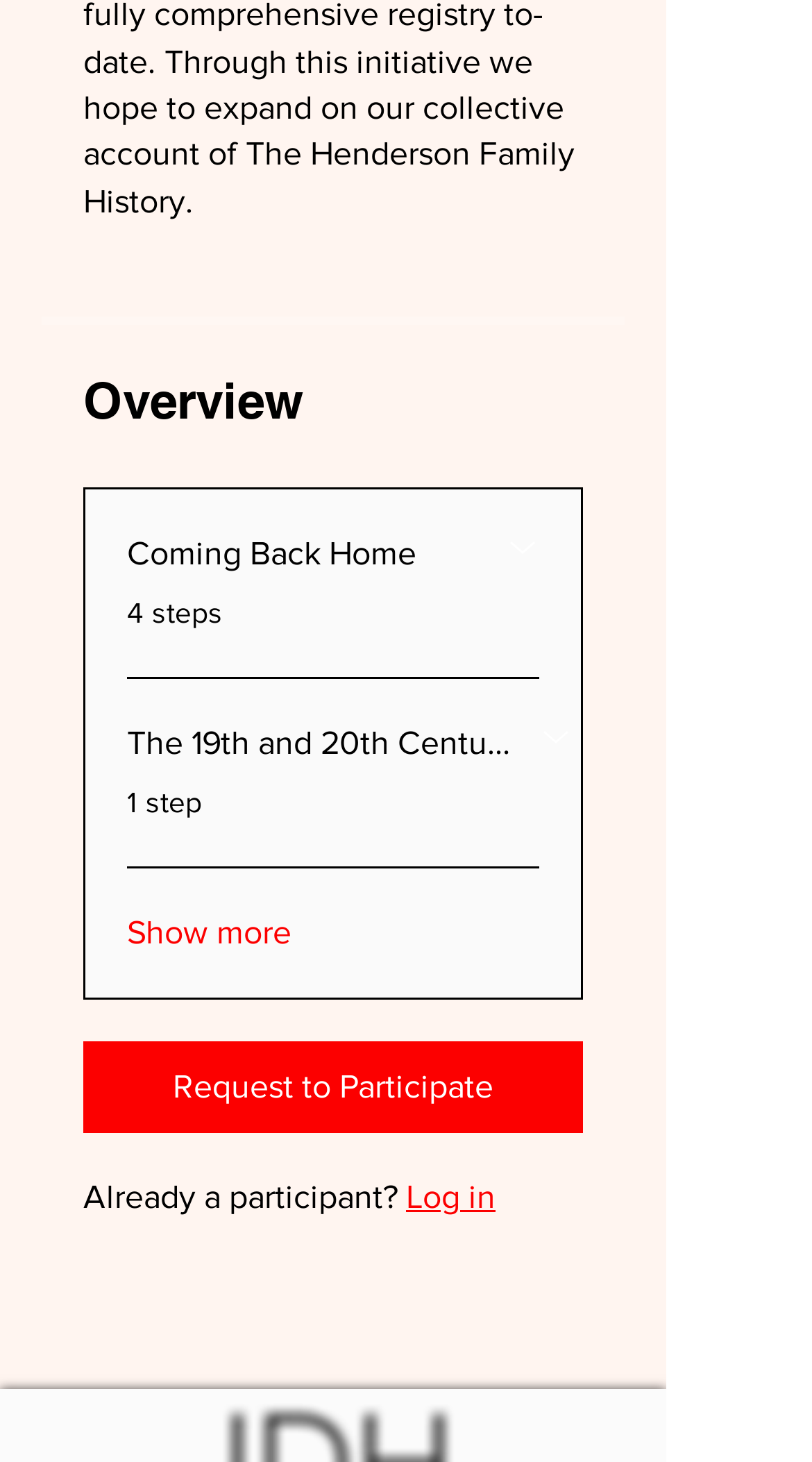What is the second section about?
Using the image as a reference, give a one-word or short phrase answer.

The 19th and 20th Centuries